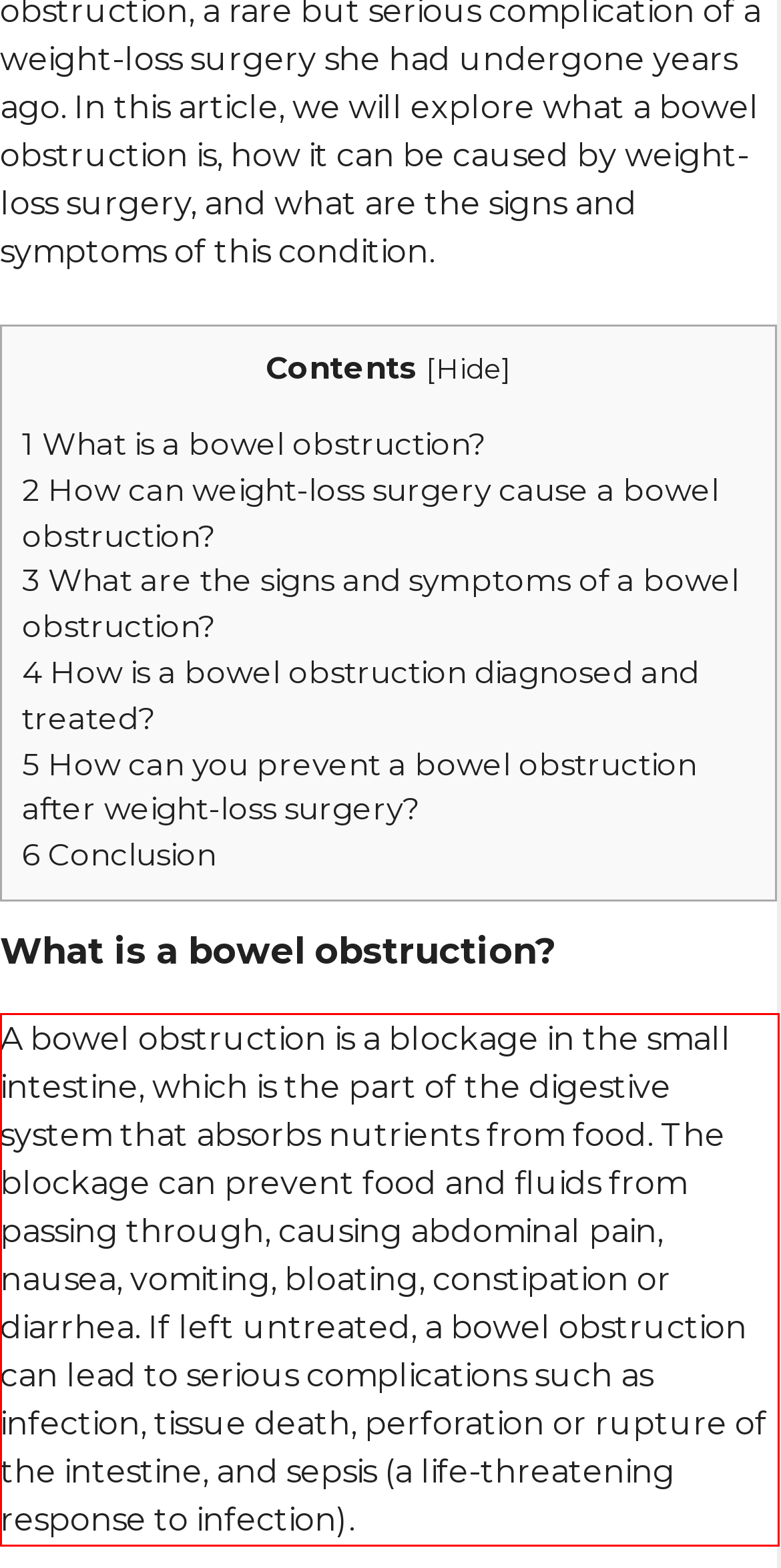Within the screenshot of the webpage, locate the red bounding box and use OCR to identify and provide the text content inside it.

A bowel obstruction is a blockage in the small intestine, which is the part of the digestive system that absorbs nutrients from food. The blockage can prevent food and fluids from passing through, causing abdominal pain, nausea, vomiting, bloating, constipation or diarrhea. If left untreated, a bowel obstruction can lead to serious complications such as infection, tissue death, perforation or rupture of the intestine, and sepsis (a life-threatening response to infection).